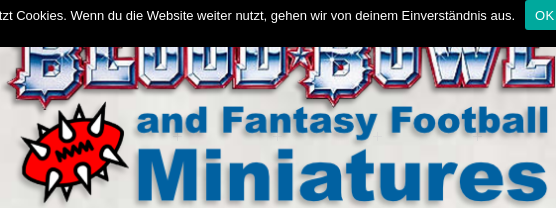Answer the question below in one word or phrase:
What type of game is Blood Bowl associated with?

tabletop game